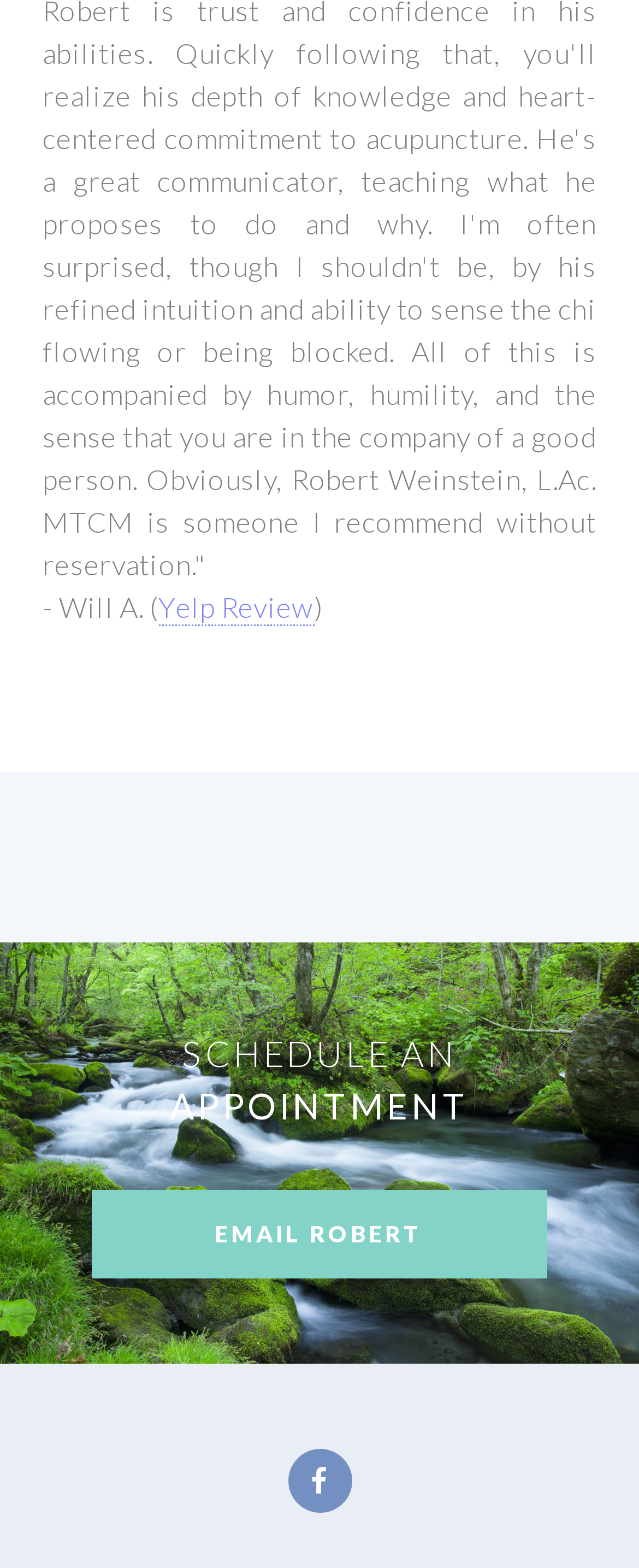Answer with a single word or phrase: 
What is the purpose of the header?

To schedule an appointment